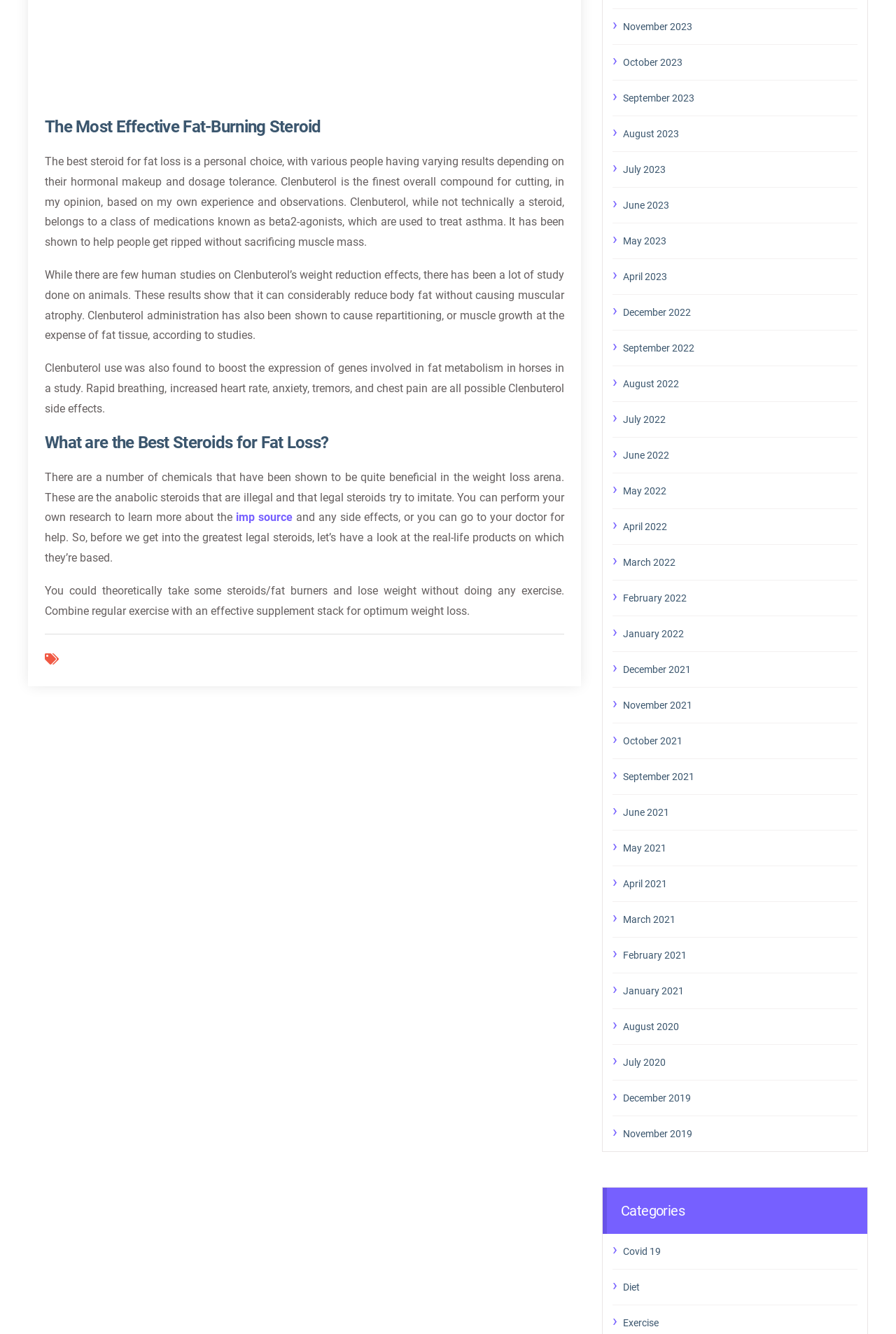Please determine the bounding box coordinates of the element's region to click for the following instruction: "Check the archives for November 2023".

[0.695, 0.013, 0.957, 0.027]